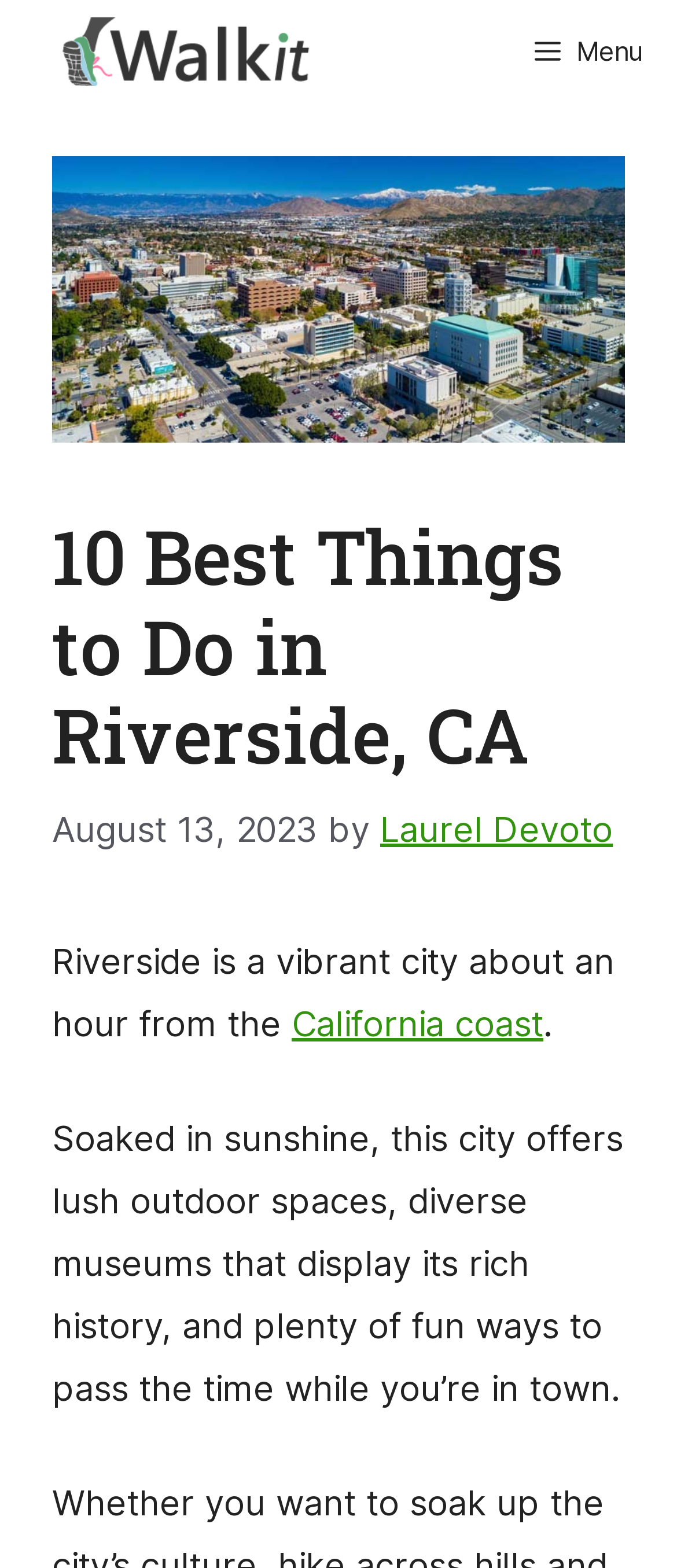What is the date of the article?
Answer the question with a single word or phrase by looking at the picture.

August 13, 2023